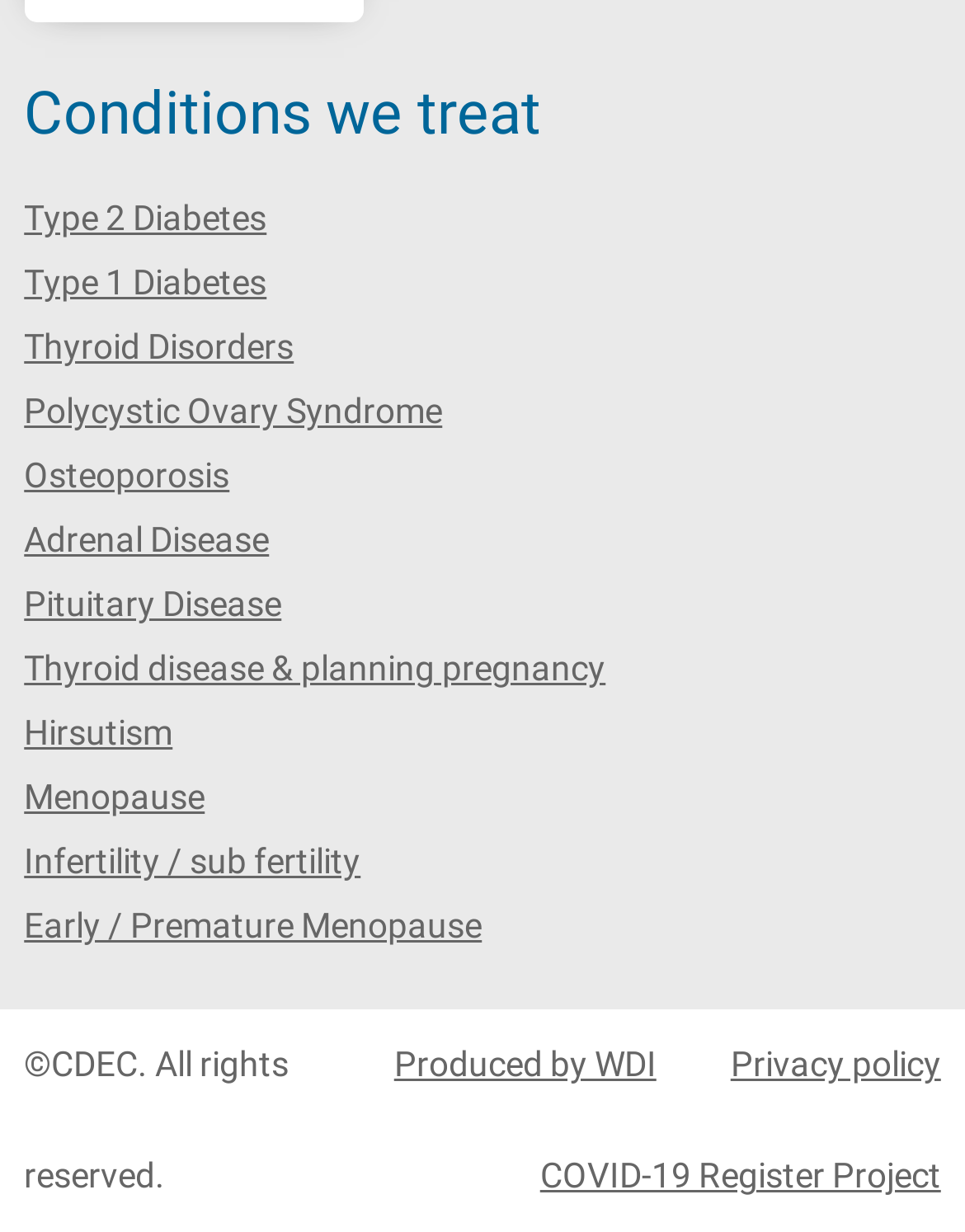Pinpoint the bounding box coordinates of the element that must be clicked to accomplish the following instruction: "Check the Privacy policy". The coordinates should be in the format of four float numbers between 0 and 1, i.e., [left, top, right, bottom].

[0.757, 0.82, 0.975, 0.911]